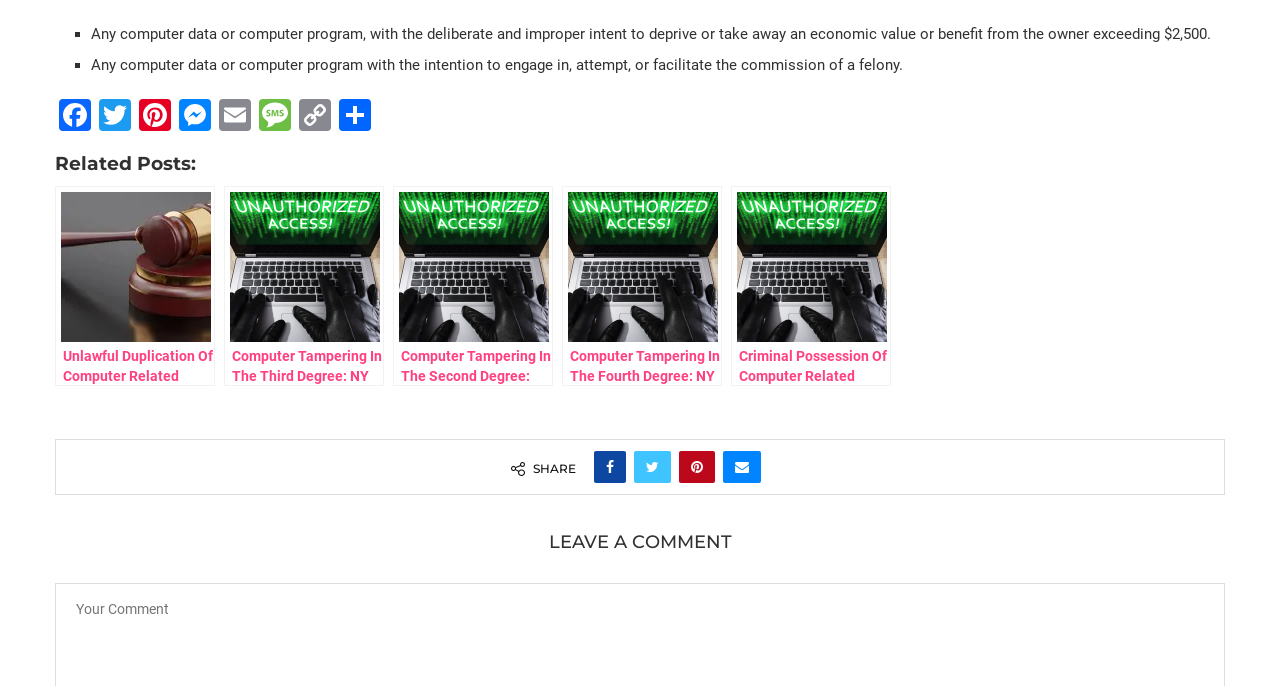Locate the bounding box coordinates of the clickable area to execute the instruction: "Click on Conspiracy in the first degree". Provide the coordinates as four float numbers between 0 and 1, represented as [left, top, right, bottom].

[0.043, 0.271, 0.168, 0.563]